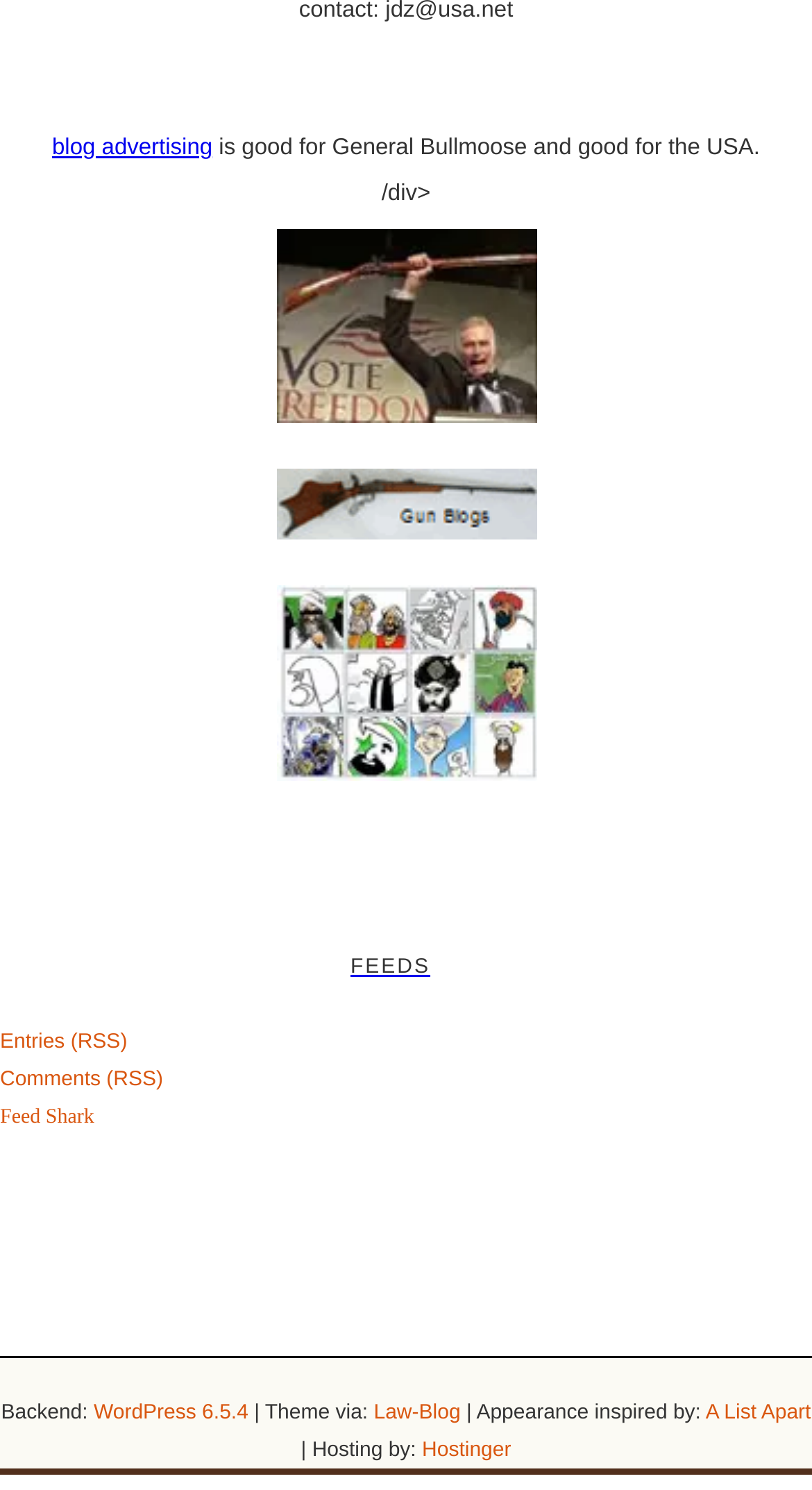Could you please study the image and provide a detailed answer to the question:
What is the inspiration for the appearance of this blog?

I found the inspiration for the appearance of this blog by looking at the bottom of the webpage, where it says 'Appearance inspired by:' and then provides a link to 'A List Apart', which suggests that the appearance of this blog is inspired by A List Apart.